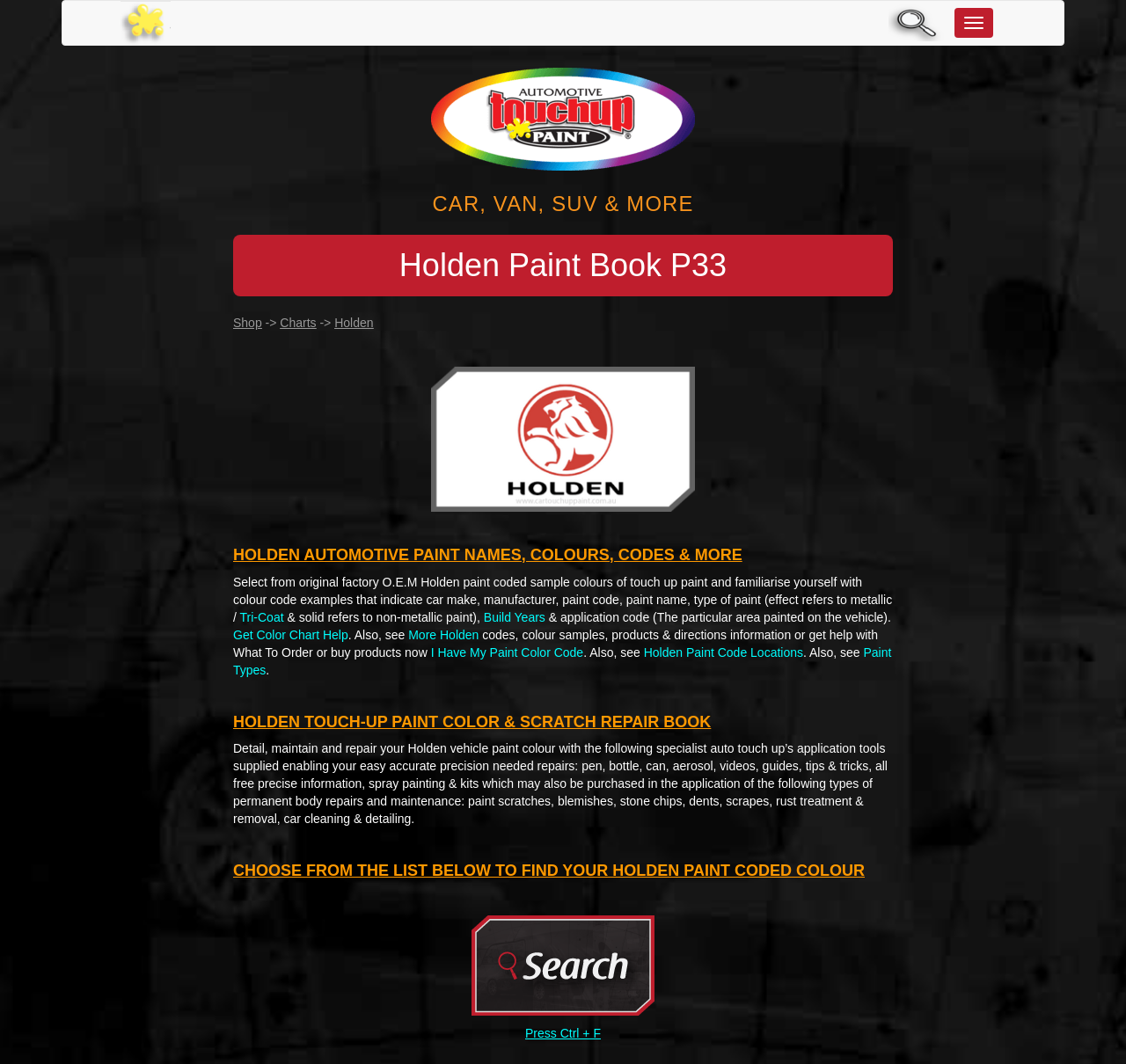Given the content of the image, can you provide a detailed answer to the question?
What is the 'Holden Paint Code Locations' link about?

The 'Holden Paint Code Locations' link is likely intended to provide users with information on where to find paint codes on their Holden vehicles, which is an important step in the paint repair process.